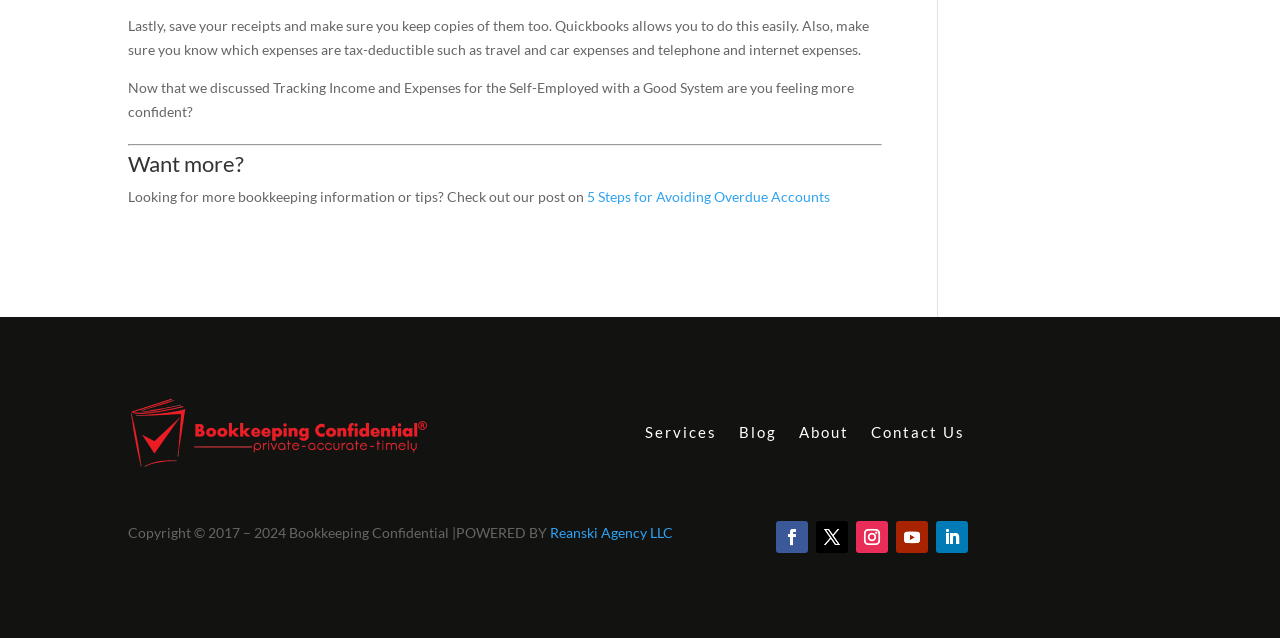What type of expenses are mentioned in the article?
Provide a one-word or short-phrase answer based on the image.

Travel and car expenses